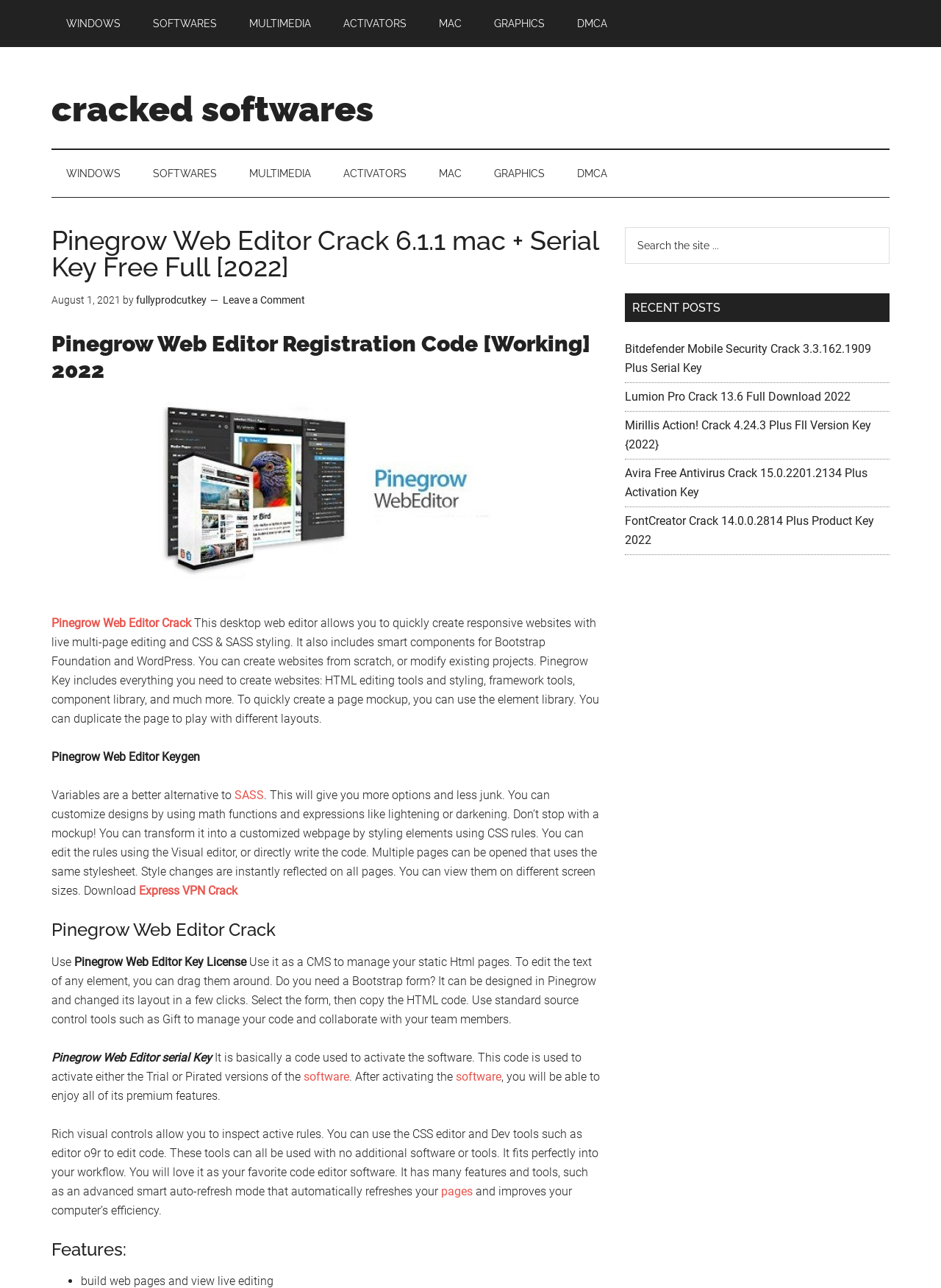Mark the bounding box of the element that matches the following description: "name="s" placeholder="Search the site ..."".

[0.664, 0.176, 0.945, 0.205]